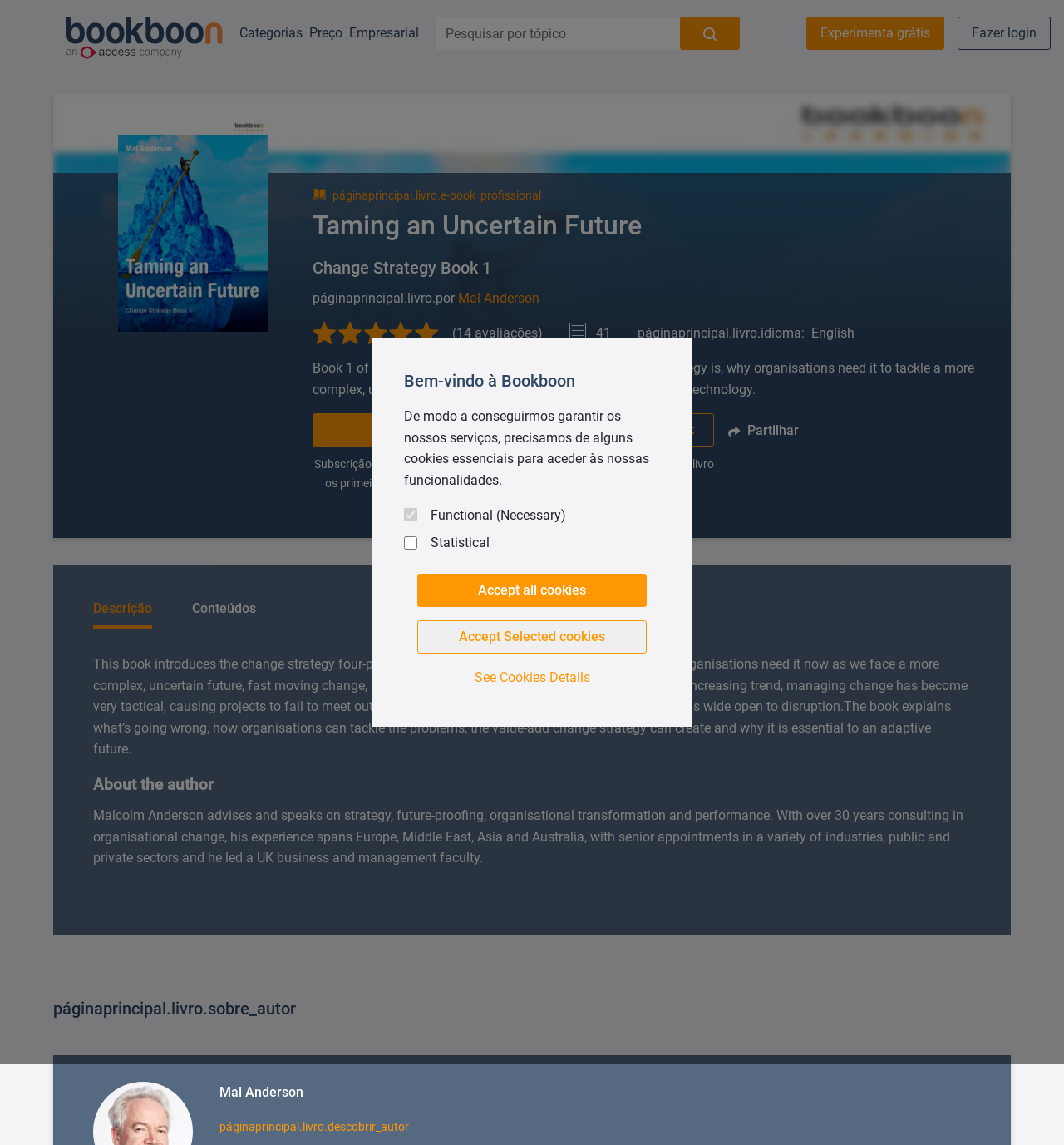Please locate the bounding box coordinates of the element's region that needs to be clicked to follow the instruction: "Buy the e-book". The bounding box coordinates should be provided as four float numbers between 0 and 1, i.e., [left, top, right, bottom].

[0.531, 0.361, 0.671, 0.39]